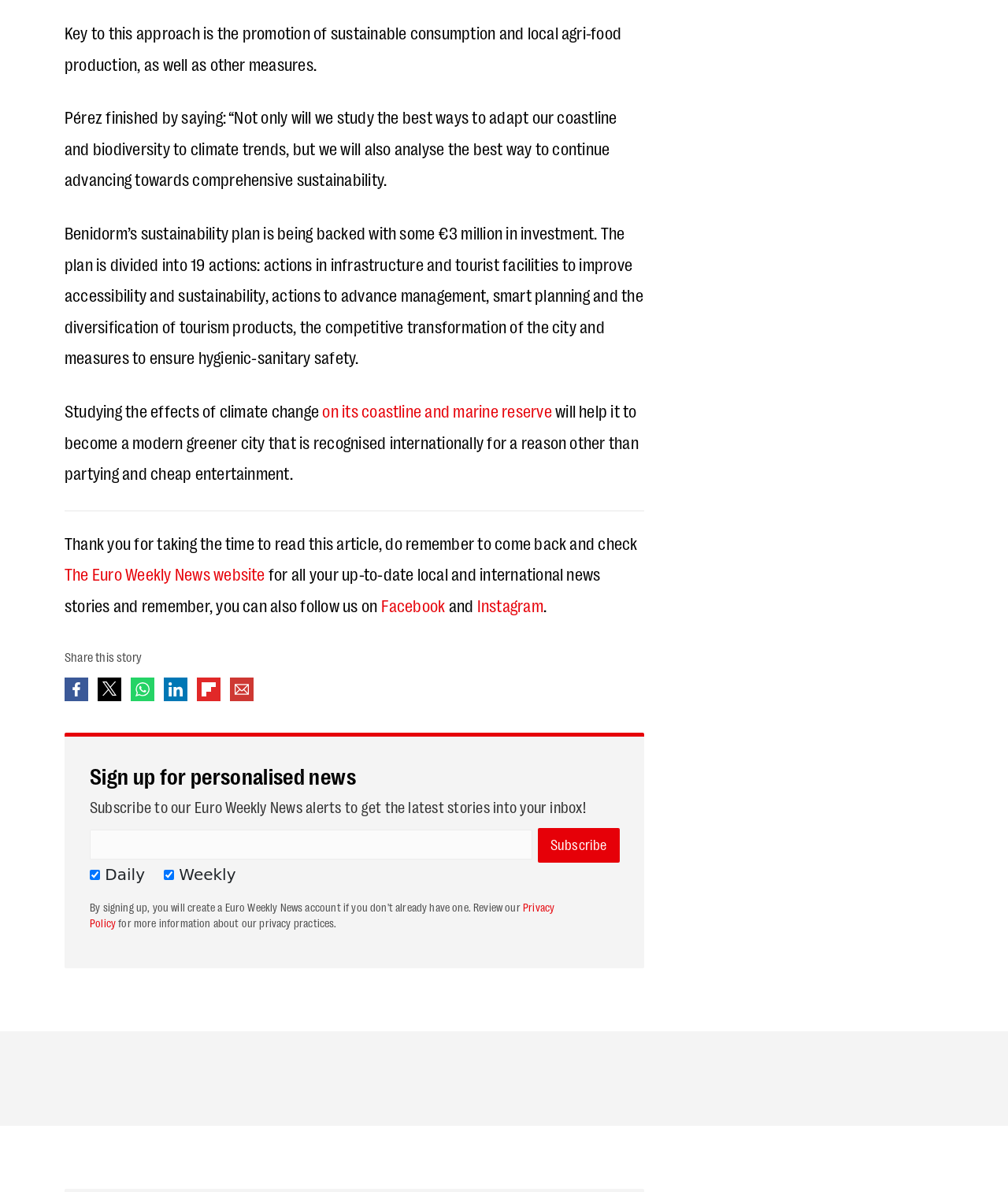Provide the bounding box coordinates of the HTML element described by the text: "share on LinkedIn".

[0.162, 0.568, 0.186, 0.588]